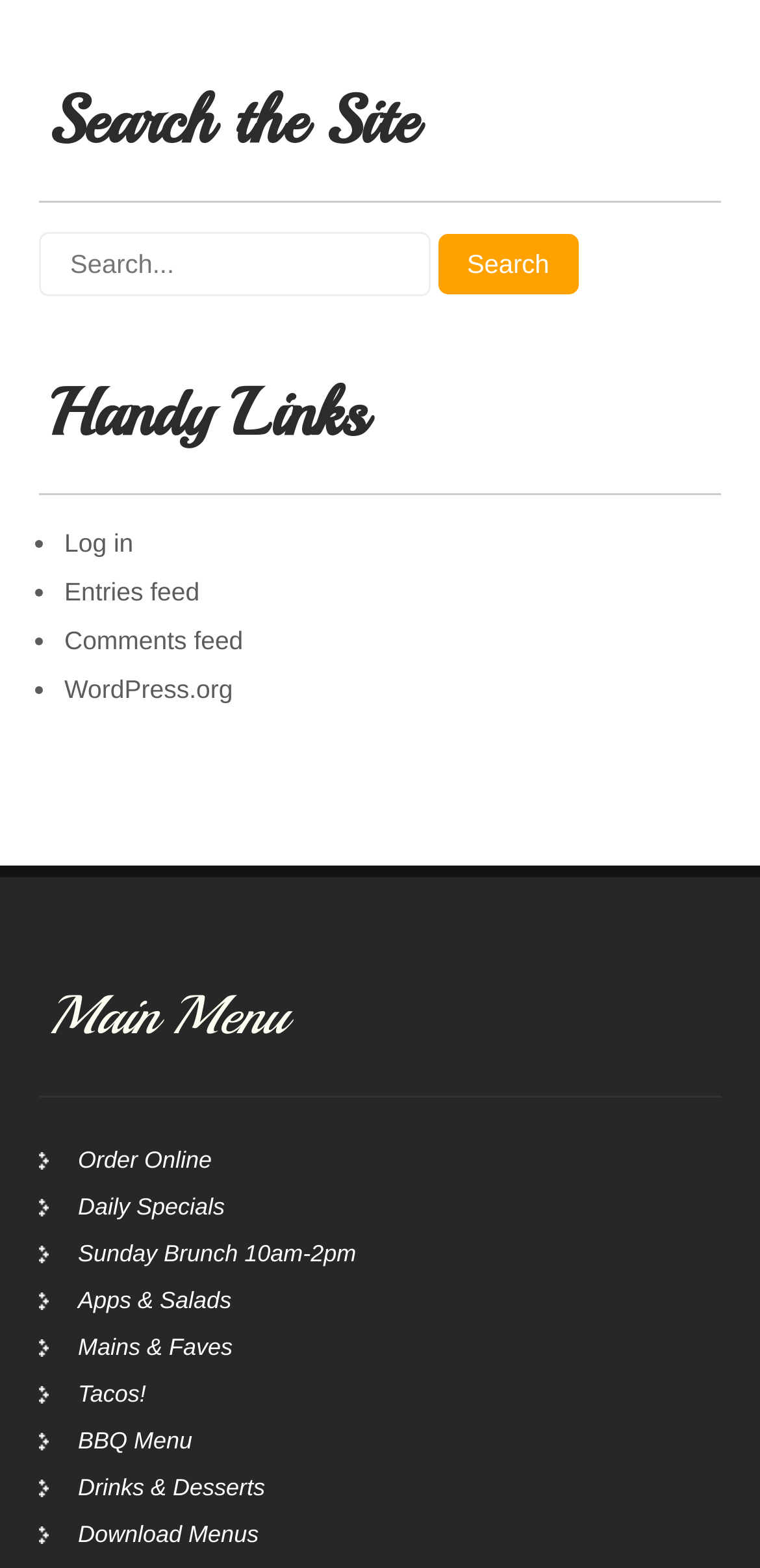What type of links are listed under 'Handy Links'?
From the image, respond using a single word or phrase.

Log in, feeds, WordPress.org